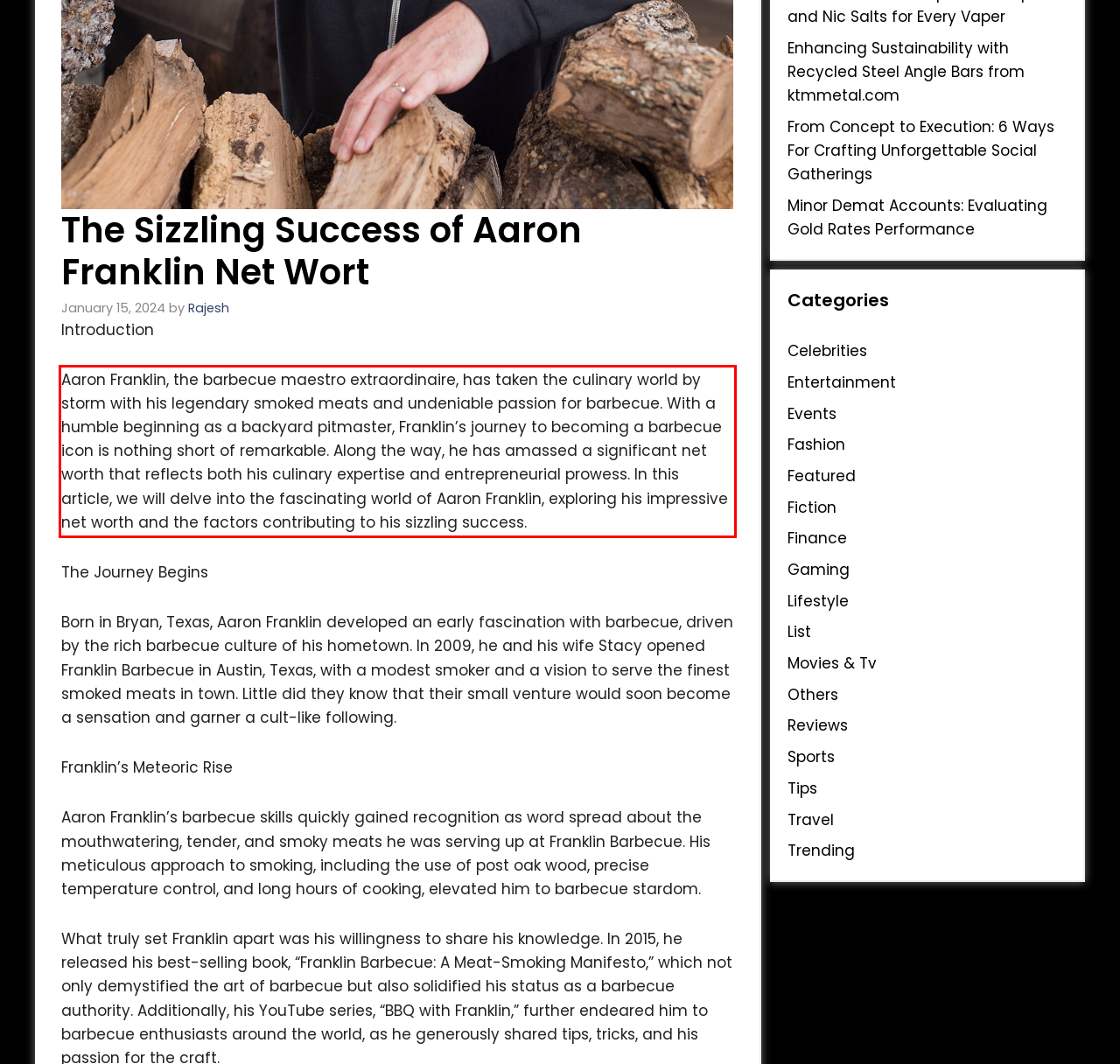You are provided with a screenshot of a webpage that includes a red bounding box. Extract and generate the text content found within the red bounding box.

Aaron Franklin, the barbecue maestro extraordinaire, has taken the culinary world by storm with his legendary smoked meats and undeniable passion for barbecue. With a humble beginning as a backyard pitmaster, Franklin’s journey to becoming a barbecue icon is nothing short of remarkable. Along the way, he has amassed a significant net worth that reflects both his culinary expertise and entrepreneurial prowess. In this article, we will delve into the fascinating world of Aaron Franklin, exploring his impressive net worth and the factors contributing to his sizzling success.